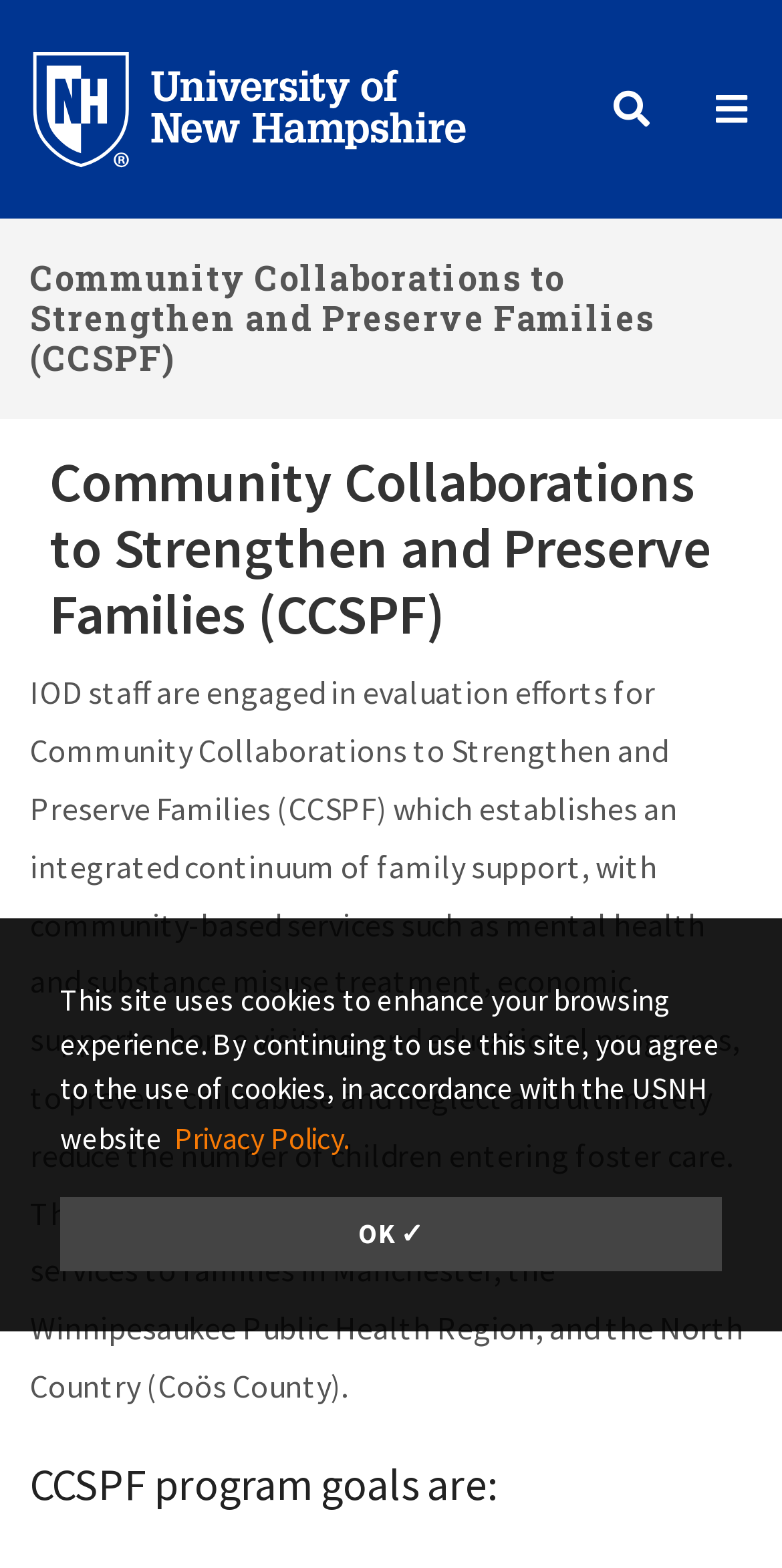Provide a brief response to the question below using a single word or phrase: 
What is the name of the university mentioned on the webpage?

University of New Hampshire